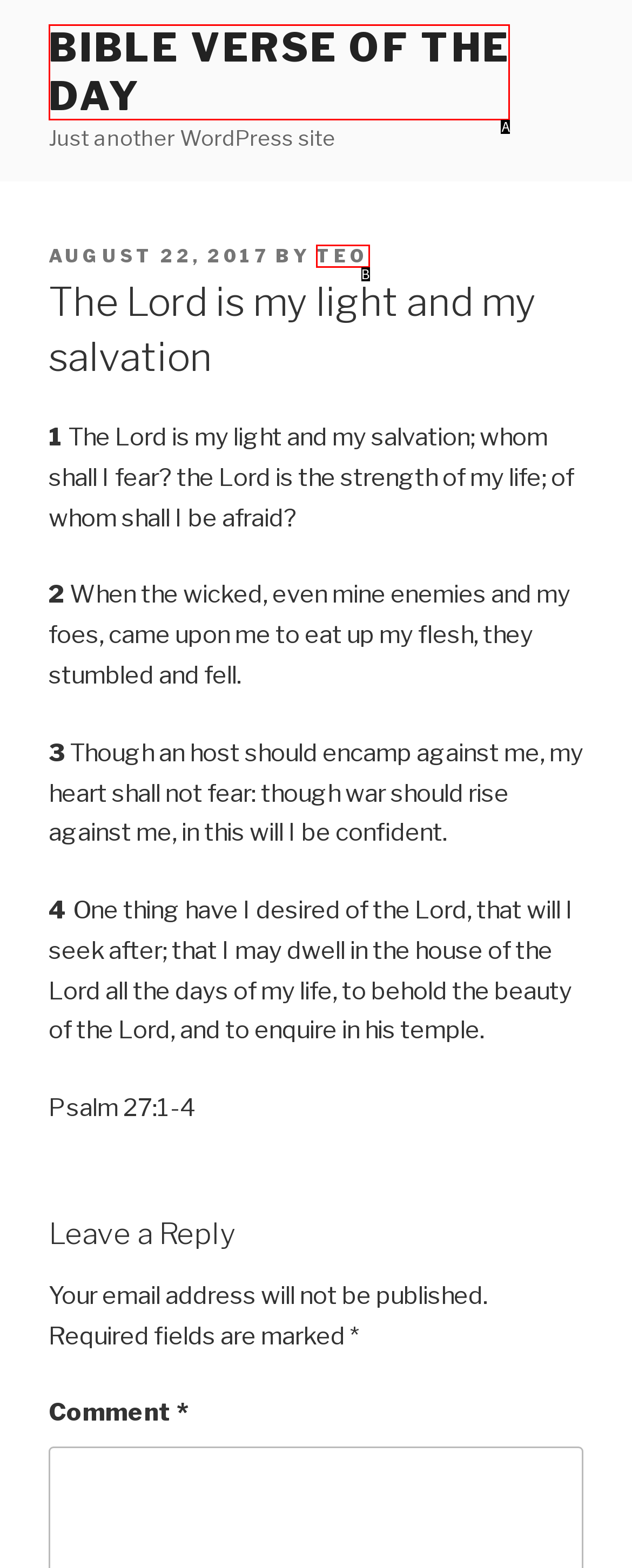Select the letter from the given choices that aligns best with the description: teo. Reply with the specific letter only.

B